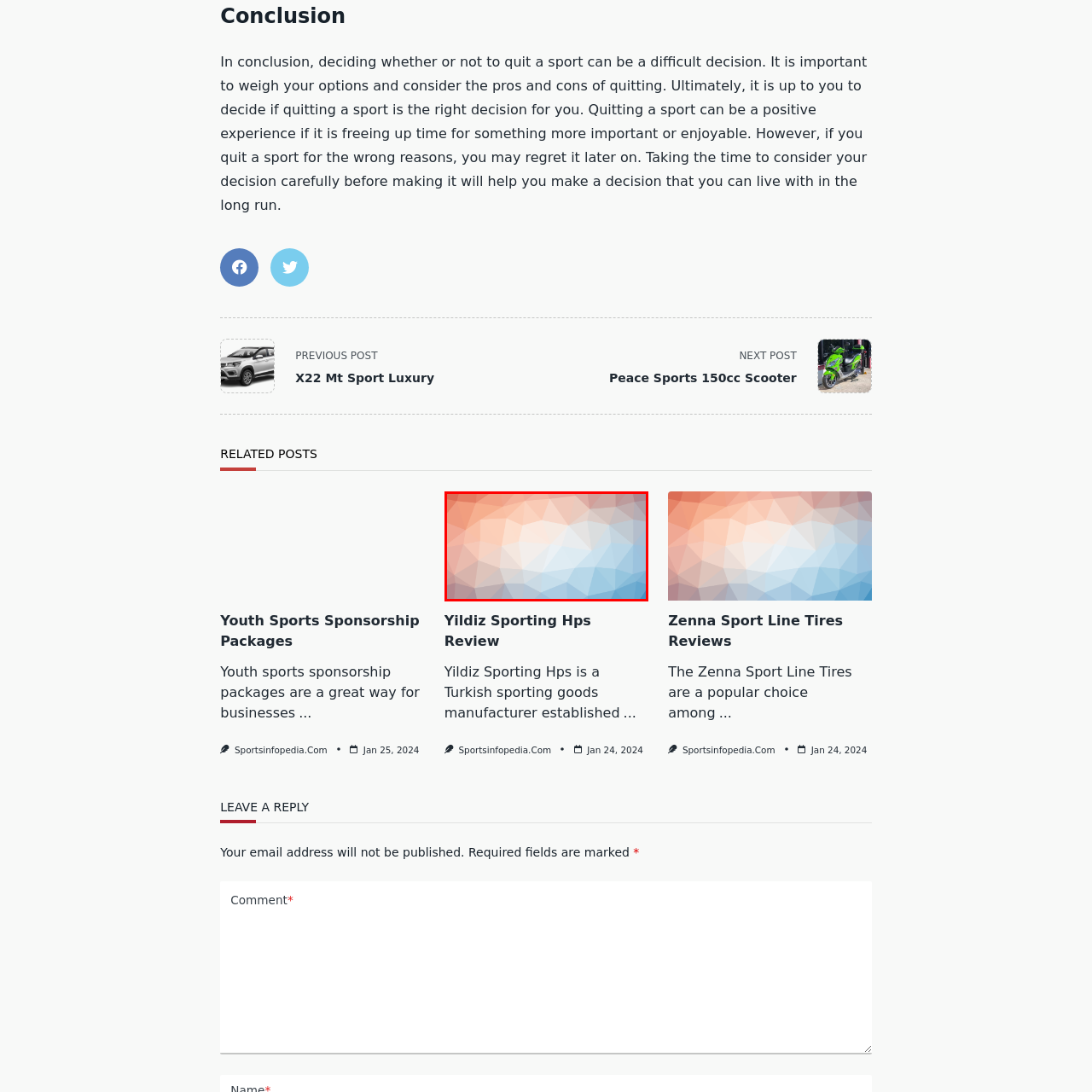What type of sports is the image related to?
Review the image encased within the red bounding box and supply a detailed answer according to the visual information available.

The image is related to youth sports because the accompanying section discusses sports sponsorship packages, which is often associated with youth sports, and the image is meant to evoke a sense of community, leisure, or engagement with sports, which is also consistent with youth sports.